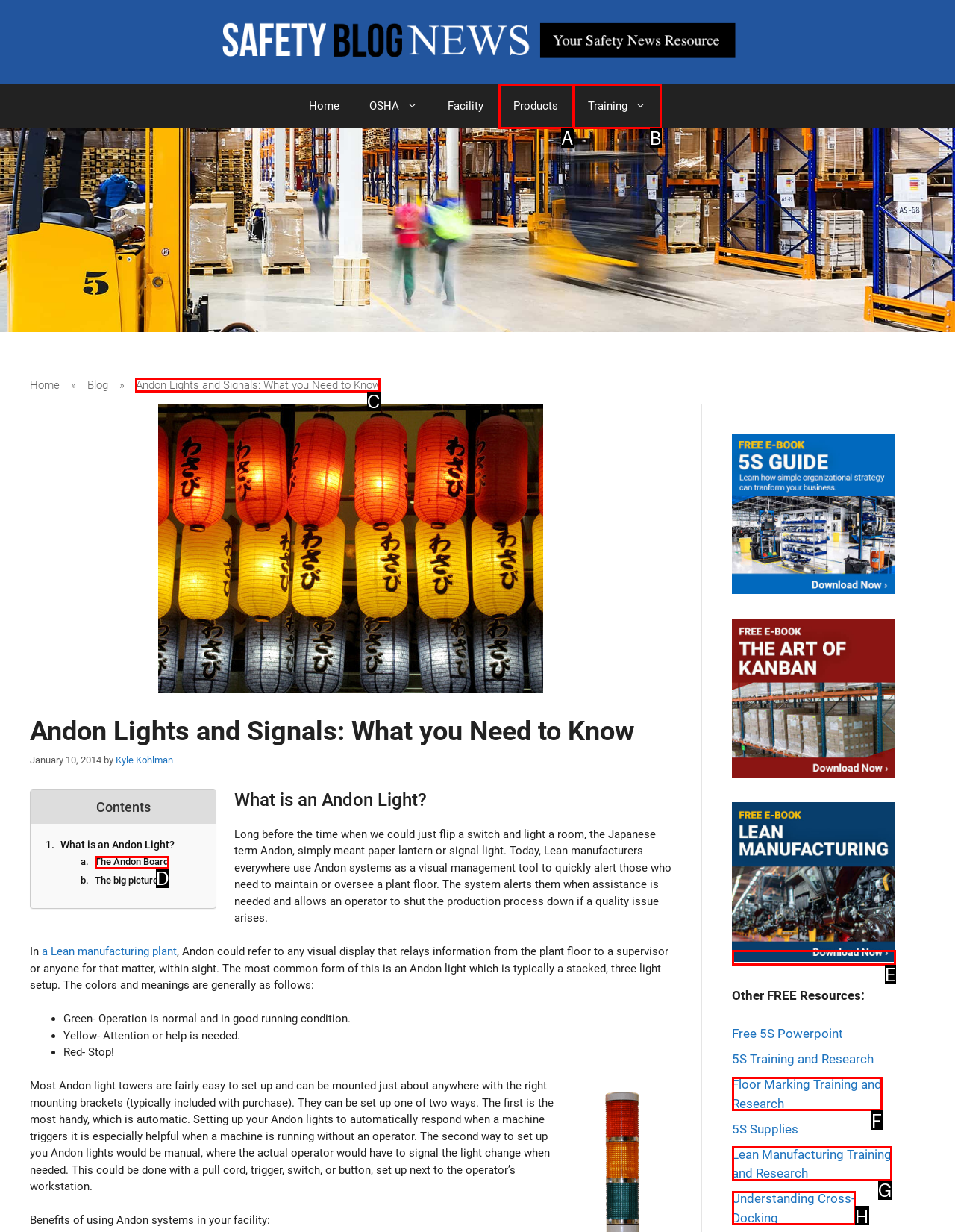Select the letter associated with the UI element you need to click to perform the following action: Read the article 'Andon Lights and Signals: What you Need to Know'
Reply with the correct letter from the options provided.

C